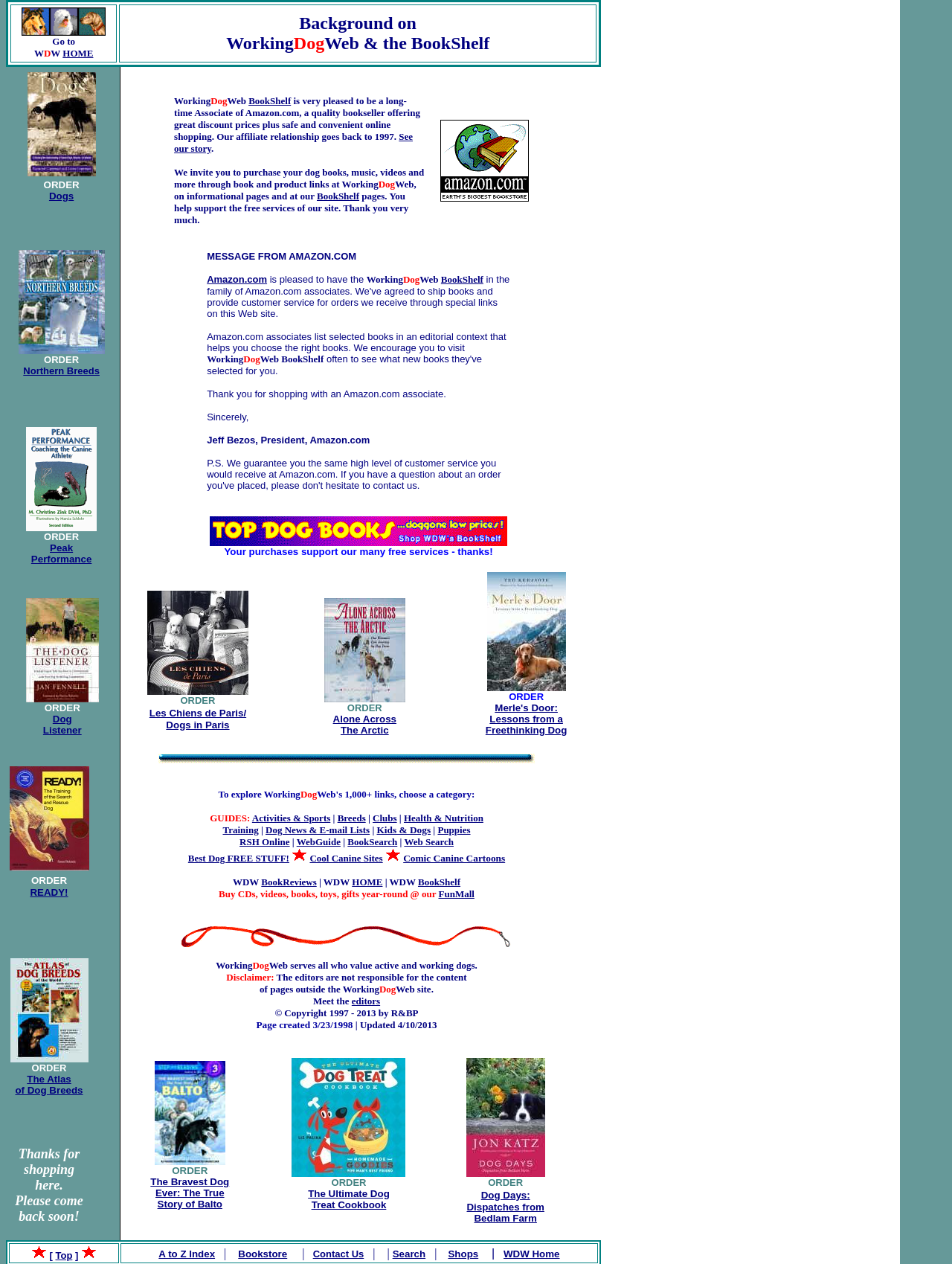Locate the bounding box coordinates of the element that needs to be clicked to carry out the instruction: "Click the link BookShelf". The coordinates should be given as four float numbers ranging from 0 to 1, i.e., [left, top, right, bottom].

[0.261, 0.075, 0.306, 0.084]